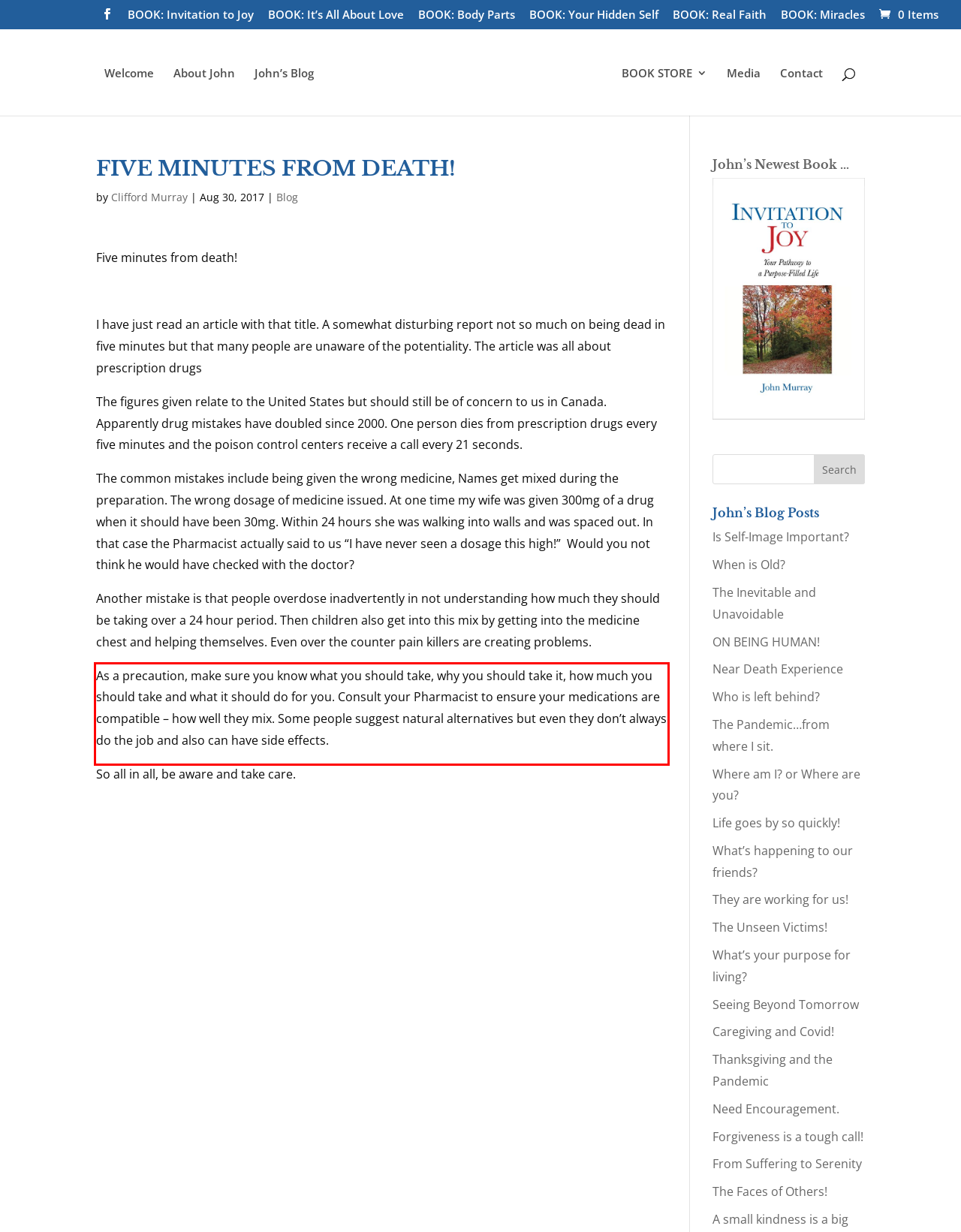With the given screenshot of a webpage, locate the red rectangle bounding box and extract the text content using OCR.

As a precaution, make sure you know what you should take, why you should take it, how much you should take and what it should do for you. Consult your Pharmacist to ensure your medications are compatible – how well they mix. Some people suggest natural alternatives but even they don’t always do the job and also can have side effects.